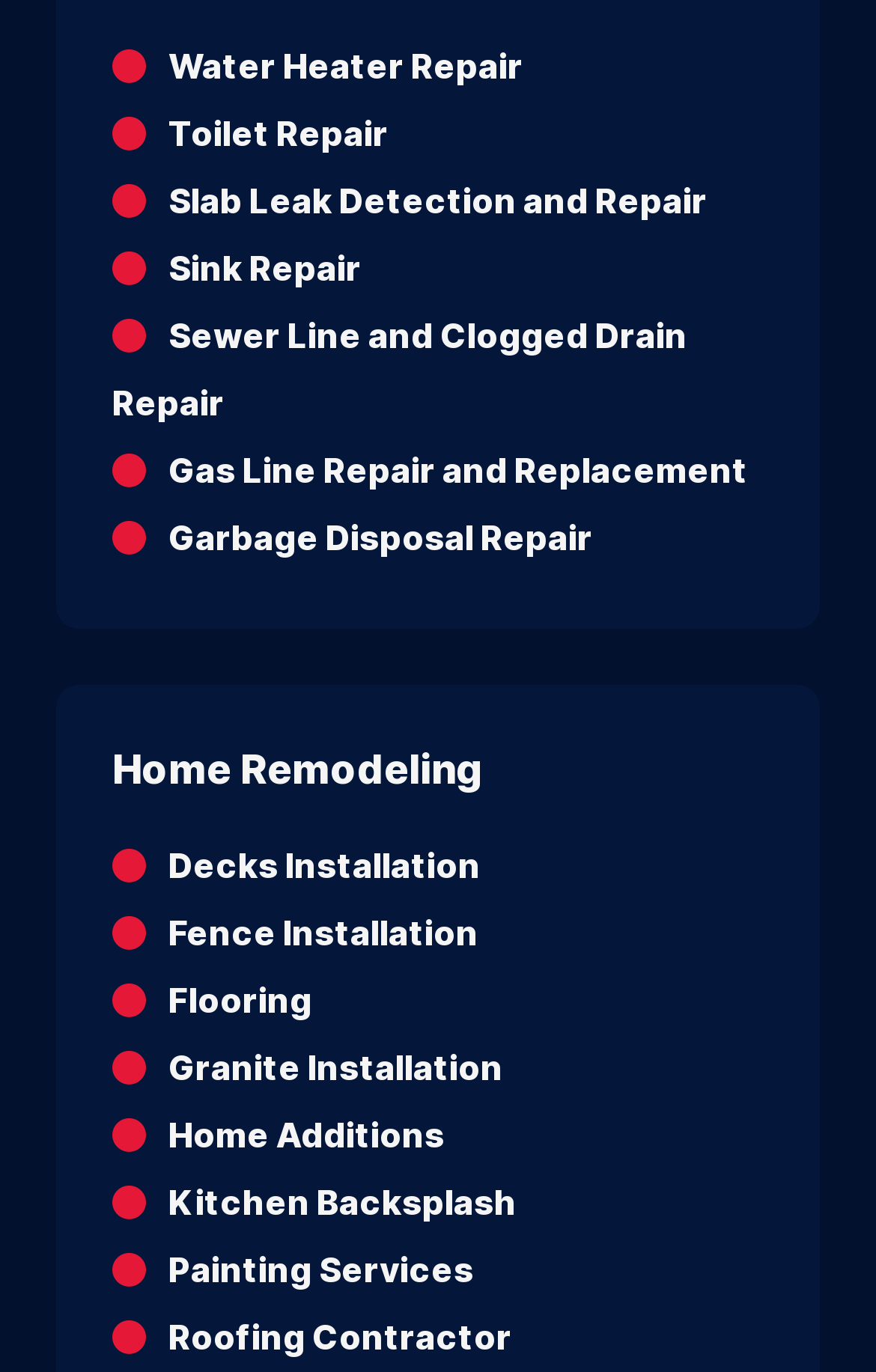Please determine the bounding box coordinates for the element with the description: "‹".

None